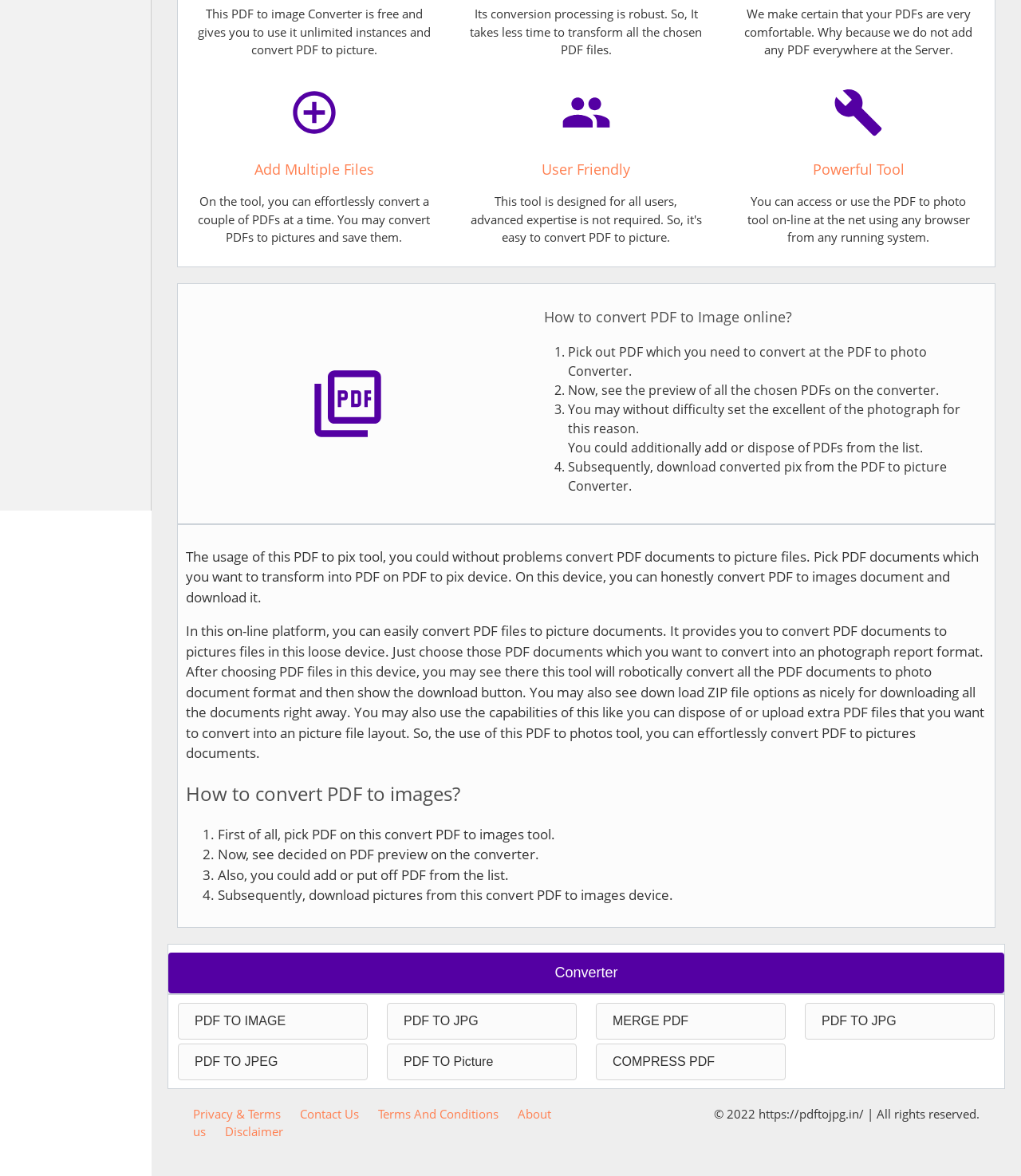Based on the element description: "PDF TO JPG", identify the UI element and provide its bounding box coordinates. Use four float numbers between 0 and 1, [left, top, right, bottom].

[0.788, 0.853, 0.974, 0.884]